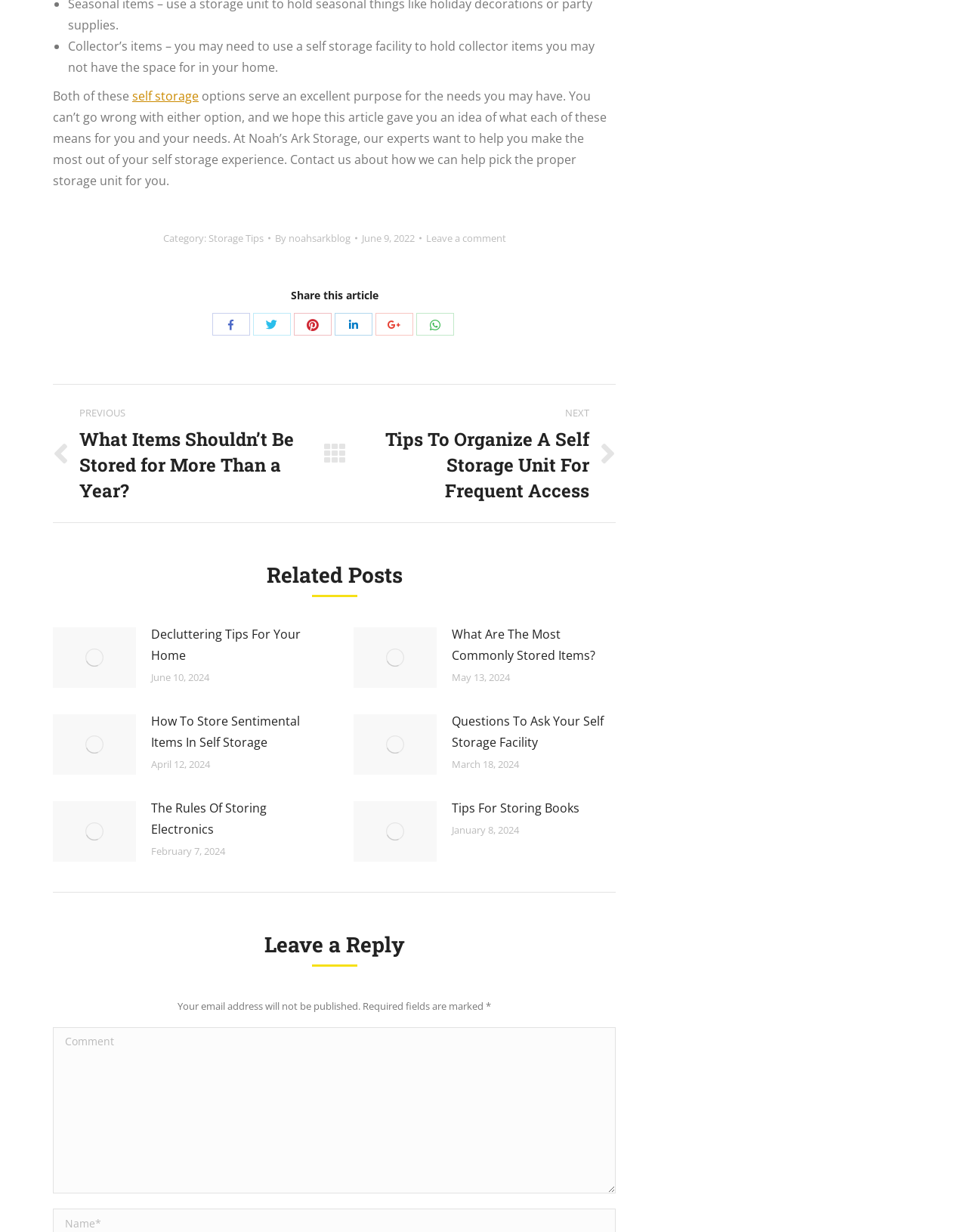How many related posts are shown on this webpage?
Look at the screenshot and give a one-word or phrase answer.

4